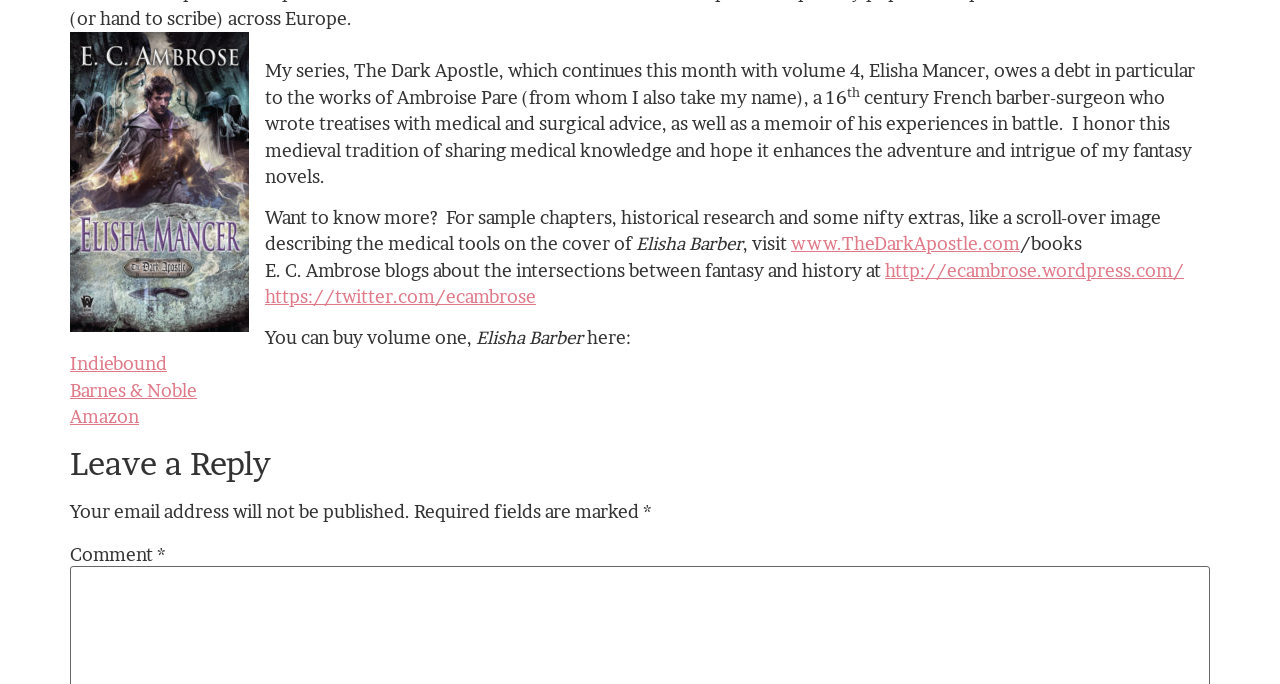What is the name of the author's series?
Please answer the question with a detailed and comprehensive explanation.

The author mentions 'My series, The Dark Apostle' in the first sentence, indicating that The Dark Apostle is the name of their series.